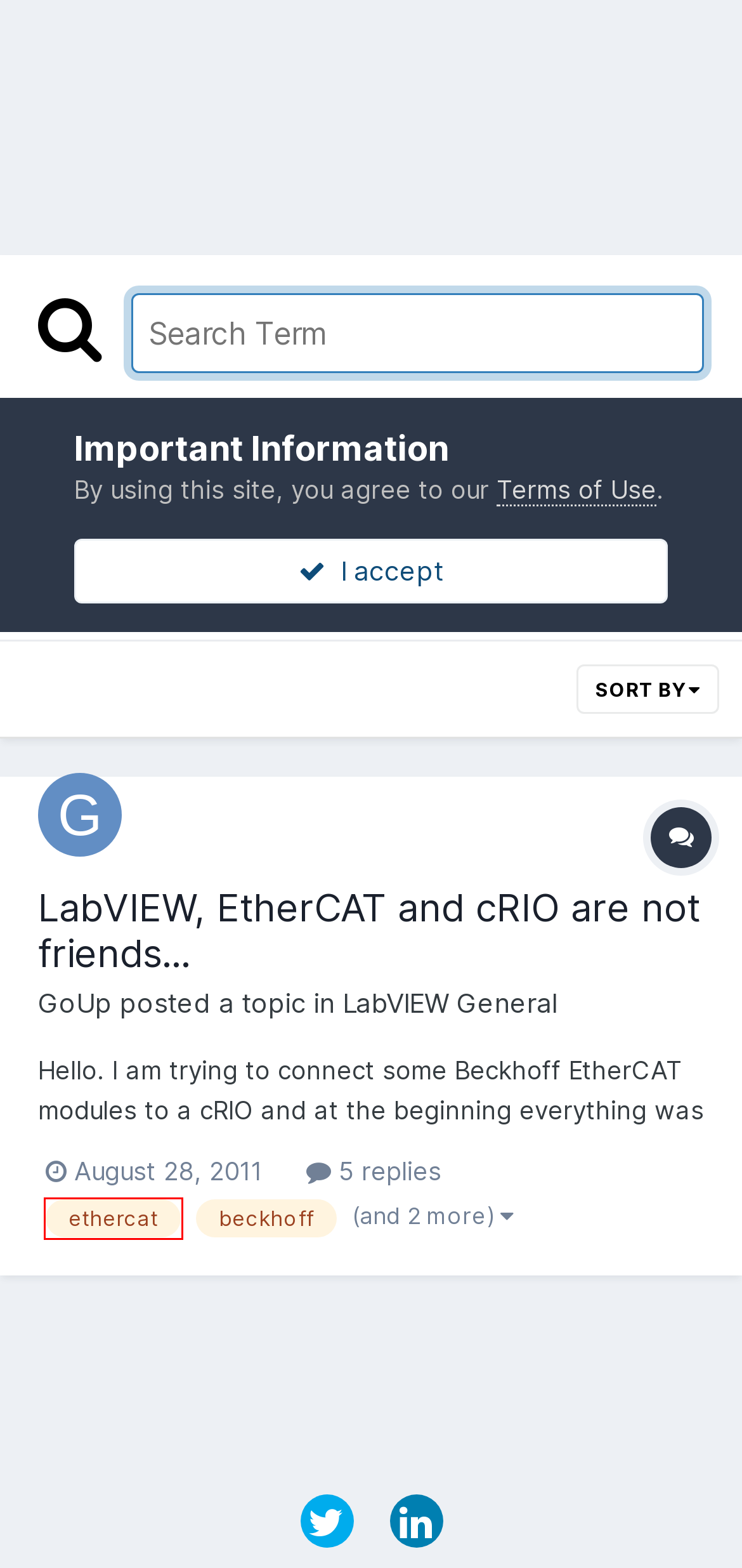You are provided with a screenshot of a webpage that includes a red rectangle bounding box. Please choose the most appropriate webpage description that matches the new webpage after clicking the element within the red bounding box. Here are the candidates:
A. The scalable creator and customer community platform - Invision Community
B. LabVIEW General - LAVA
C. Showing results for tags 'ethercat'. - LAVA
D. LabVIEW, EtherCAT and cRIO are not friends... - LabVIEW General - LAVA
E. Forums - LAVA
F. Registration Terms - LAVA
G. Privacy Policy - LAVA
H. GoUp - LAVA

C